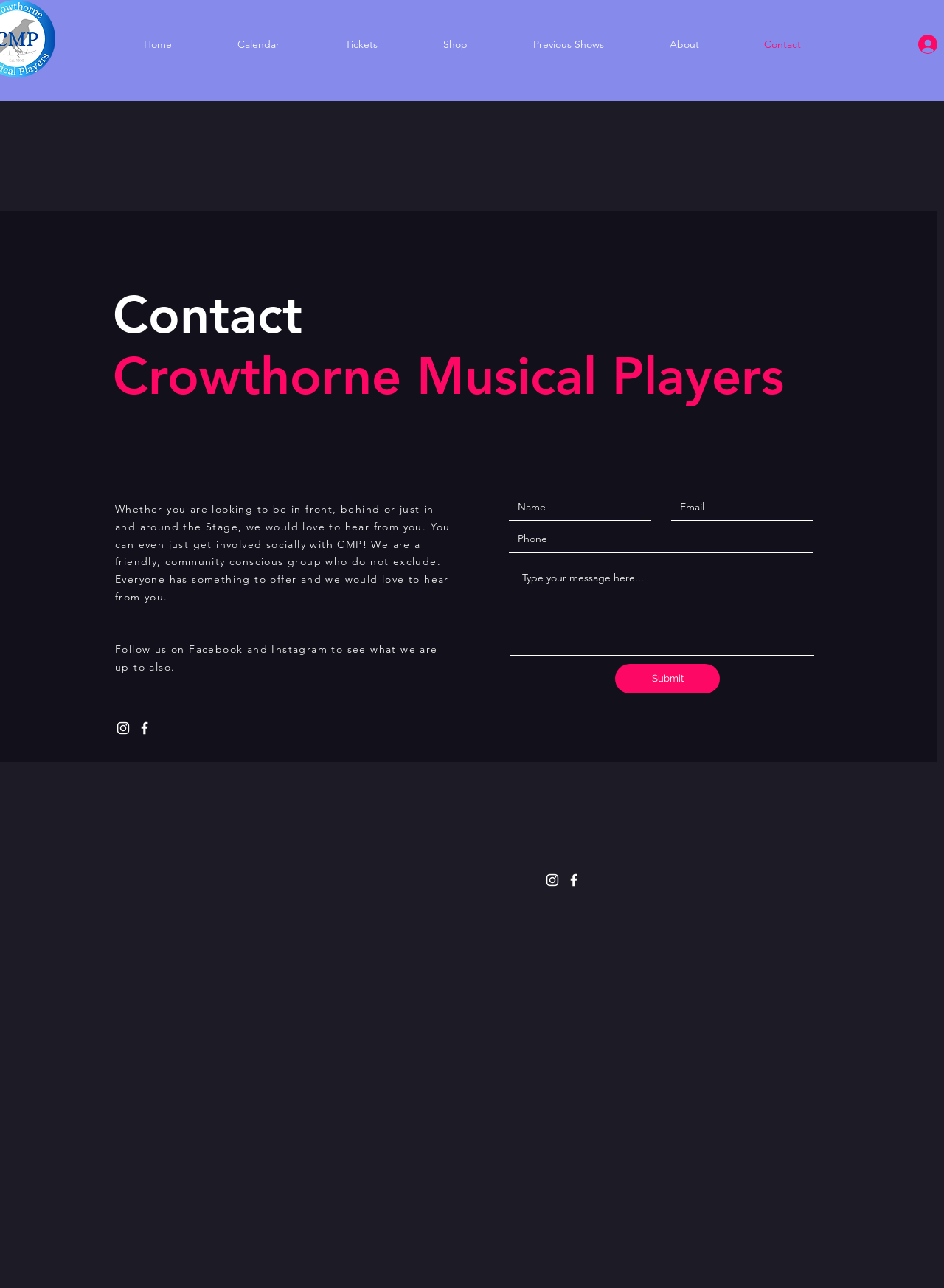Highlight the bounding box coordinates of the element that should be clicked to carry out the following instruction: "Follow us on Facebook". The coordinates must be given as four float numbers ranging from 0 to 1, i.e., [left, top, right, bottom].

[0.145, 0.559, 0.162, 0.572]